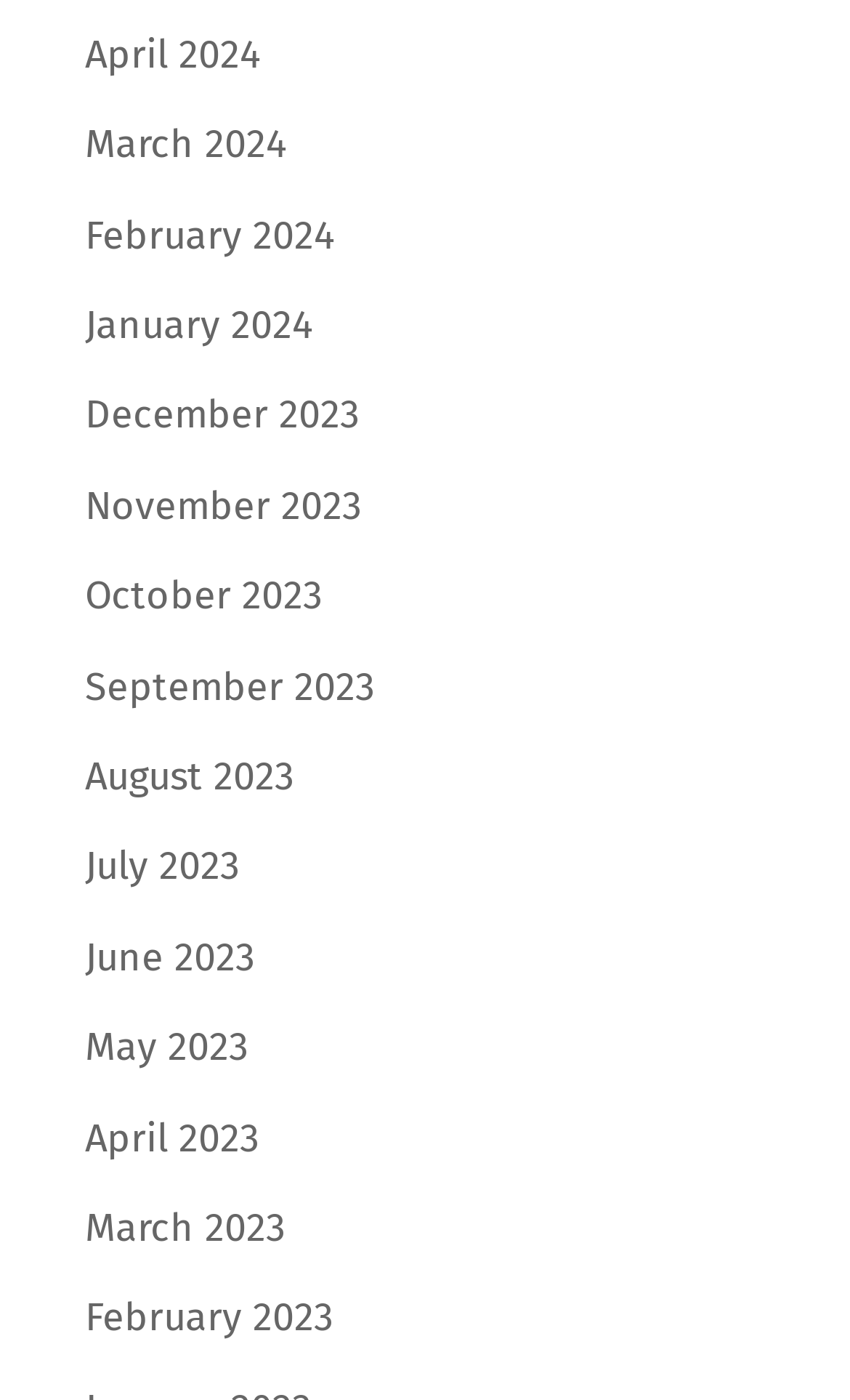Please identify the bounding box coordinates of the element on the webpage that should be clicked to follow this instruction: "view April 2024". The bounding box coordinates should be given as four float numbers between 0 and 1, formatted as [left, top, right, bottom].

[0.1, 0.022, 0.308, 0.056]